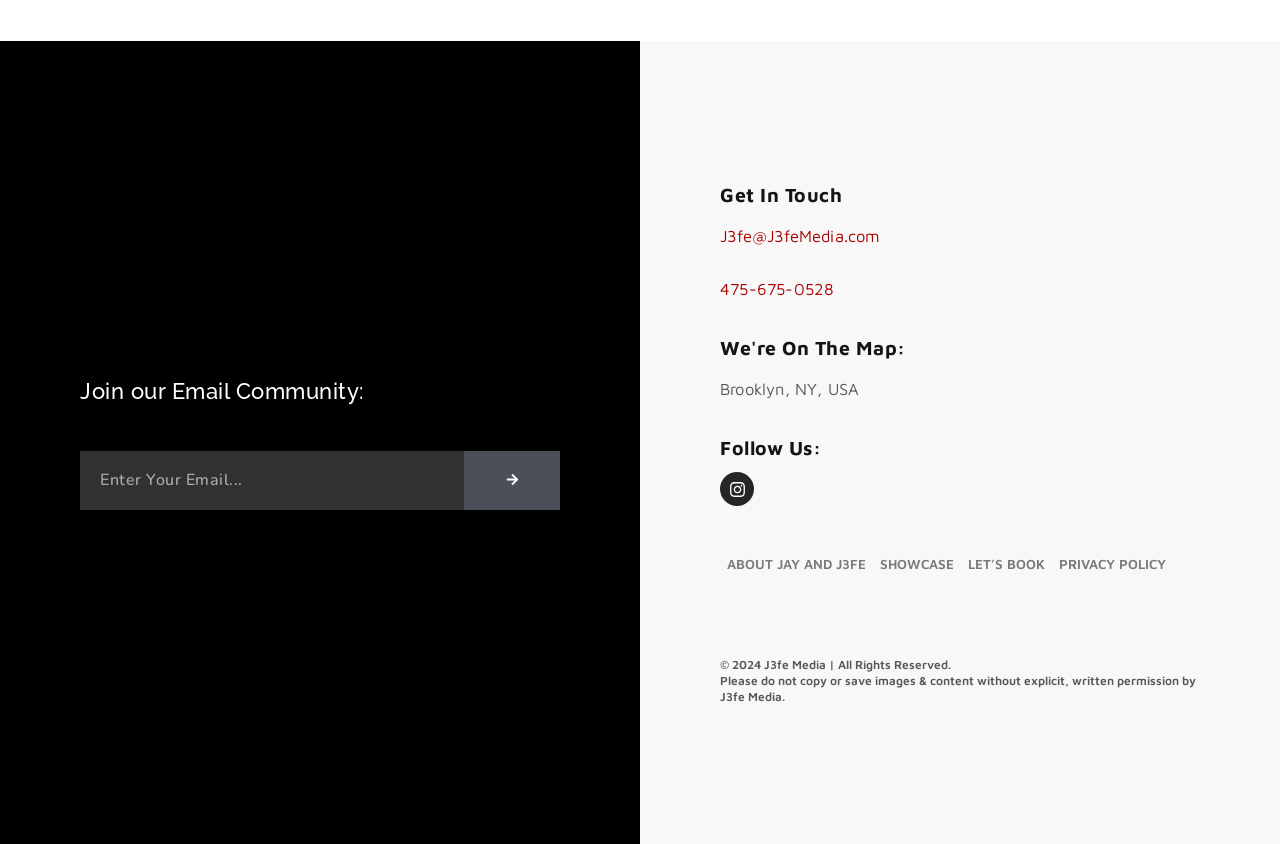How many social media links are there?
Look at the screenshot and provide an in-depth answer.

I found the social media link by looking at the 'Follow Us' section, where there is a link to Instagram with an image icon.